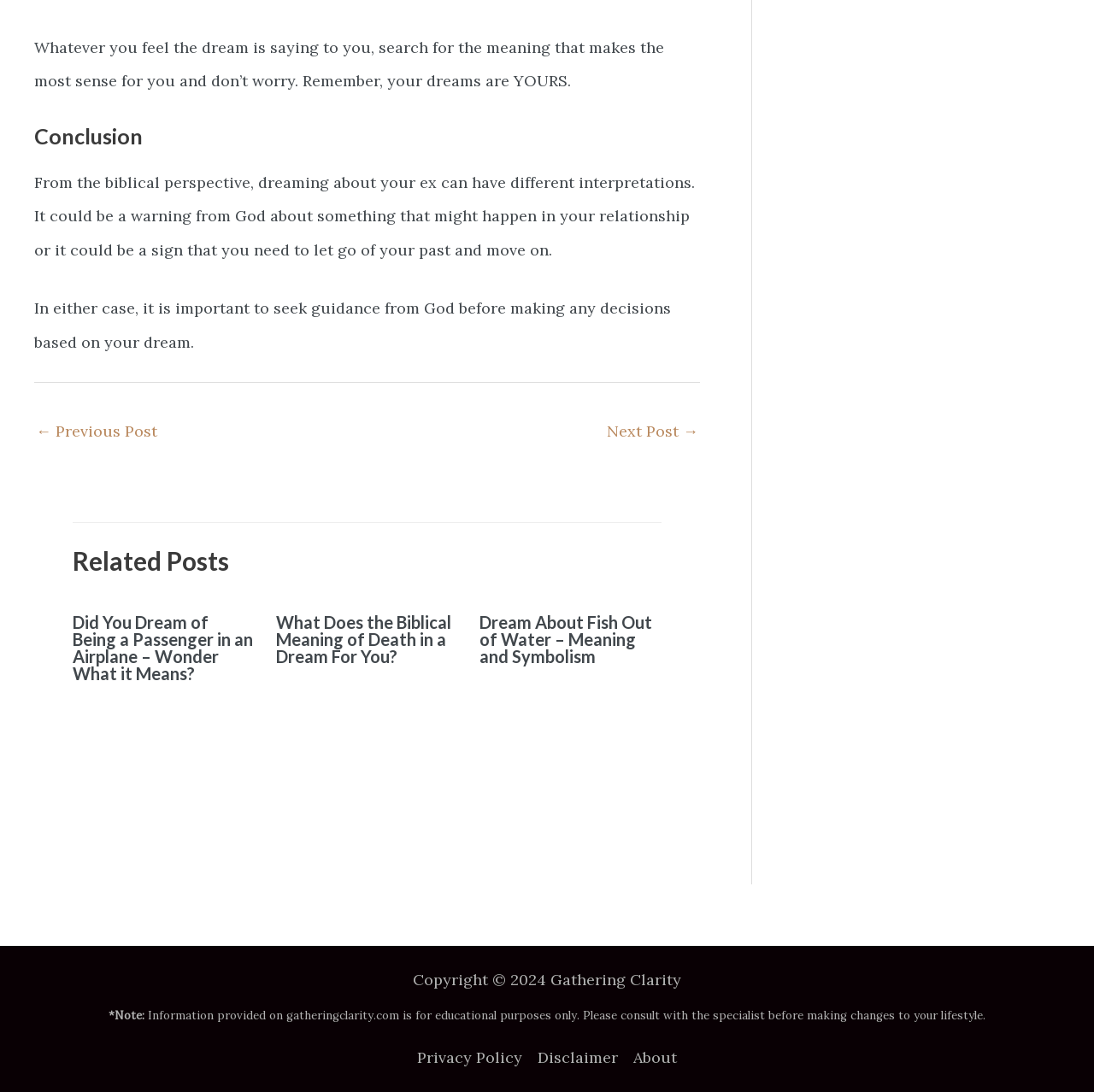Provide a single word or phrase to answer the given question: 
What is the conclusion about dreams?

Dreams are yours